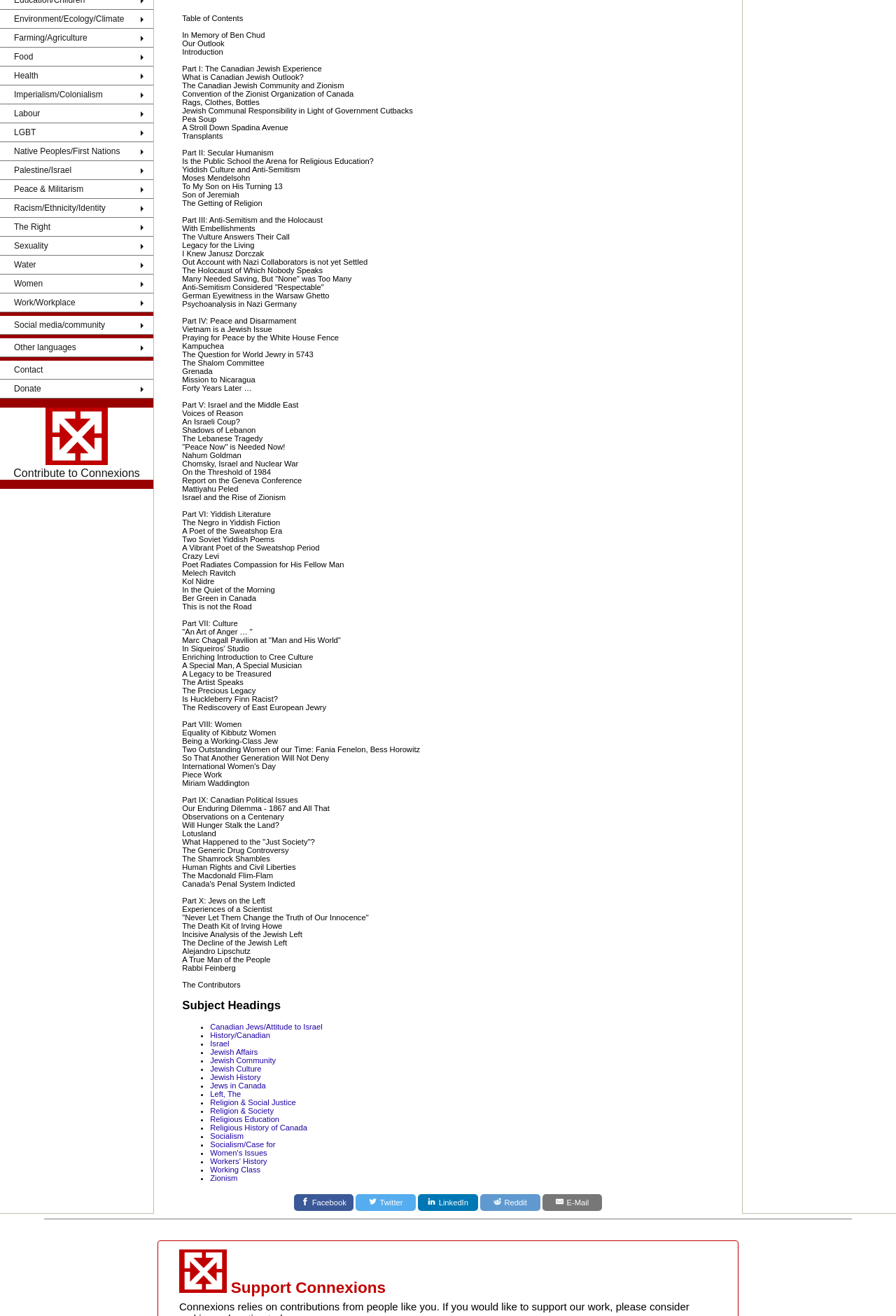Bounding box coordinates are specified in the format (top-left x, top-left y, bottom-right x, bottom-right y). All values are floating point numbers bounded between 0 and 1. Please provide the bounding box coordinate of the region this sentence describes: Religious History of Canada

[0.235, 0.854, 0.343, 0.86]